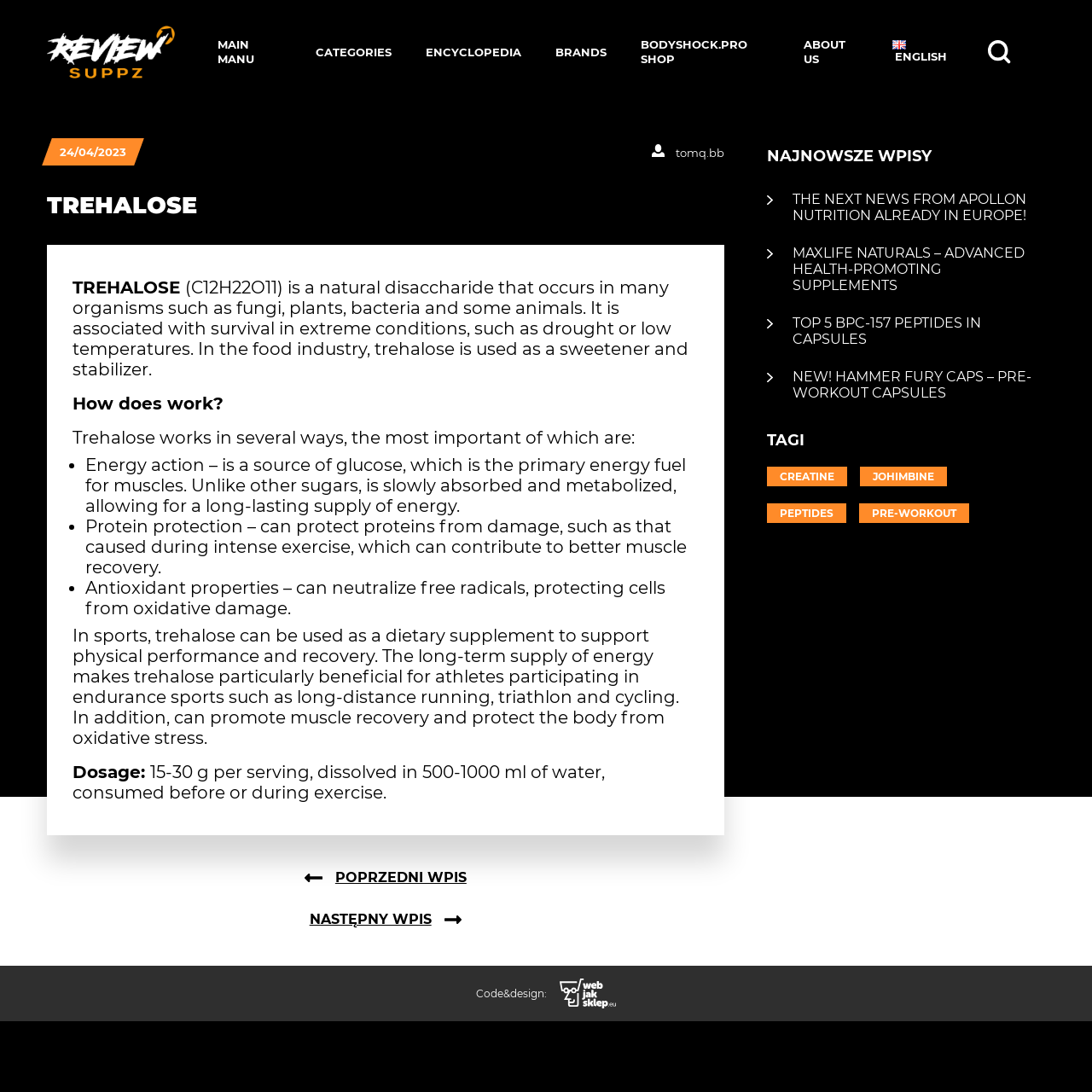Please determine the bounding box coordinates for the element that should be clicked to follow these instructions: "Click on the CREATINE tag".

[0.702, 0.427, 0.776, 0.445]